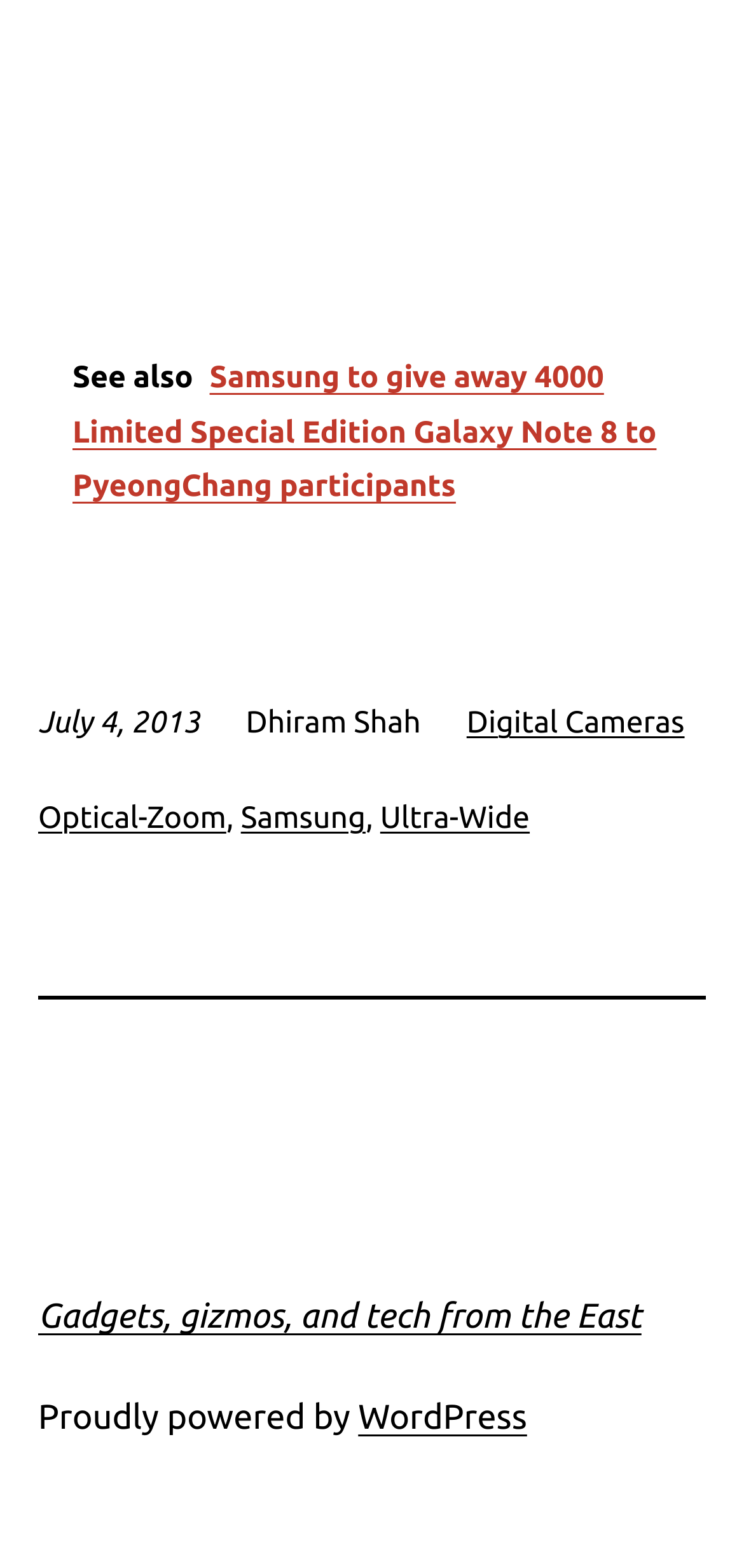Could you locate the bounding box coordinates for the section that should be clicked to accomplish this task: "Visit the WordPress page".

[0.481, 0.766, 0.708, 0.79]